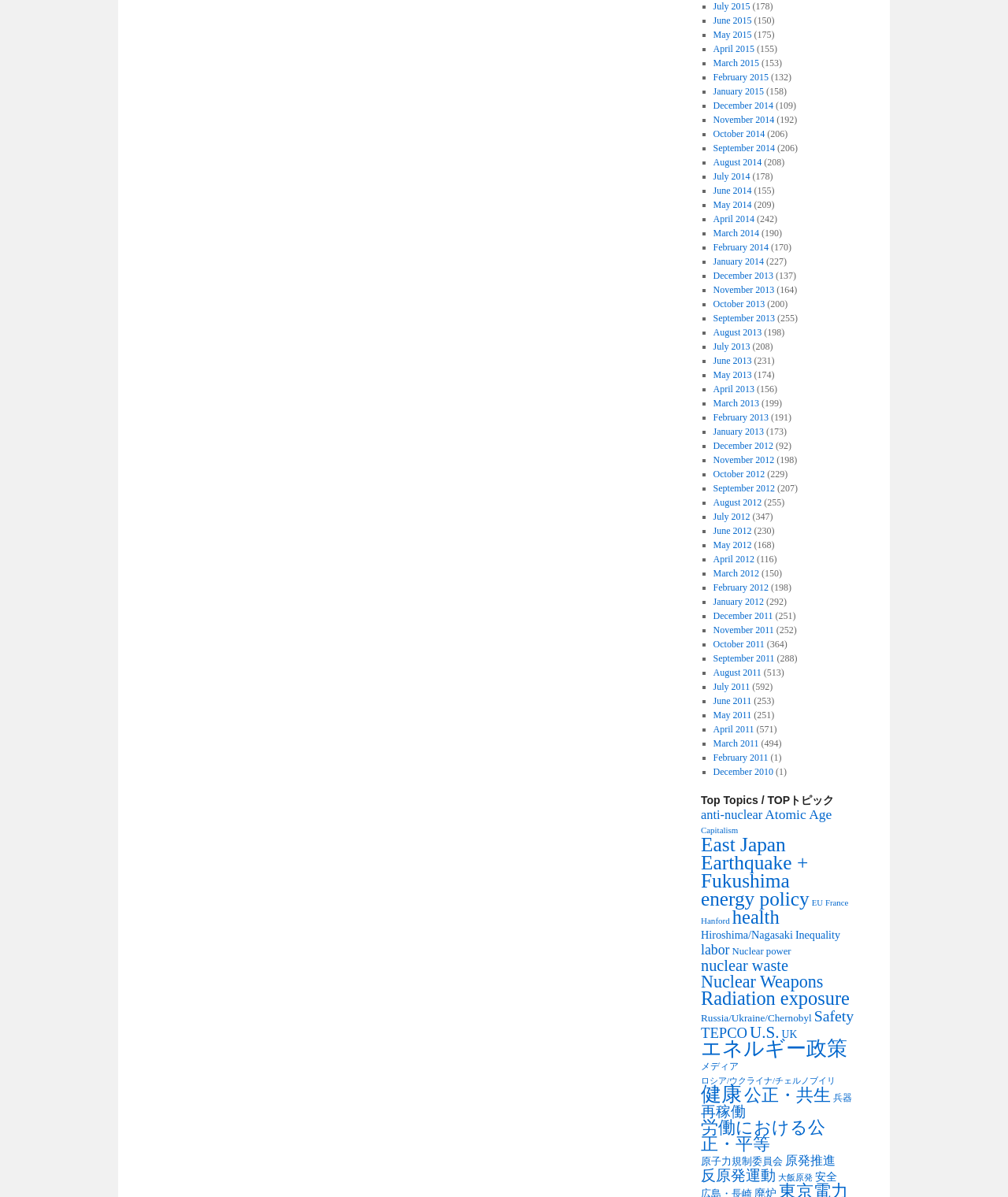Could you provide the bounding box coordinates for the portion of the screen to click to complete this instruction: "Check April 2015"?

[0.707, 0.036, 0.748, 0.045]